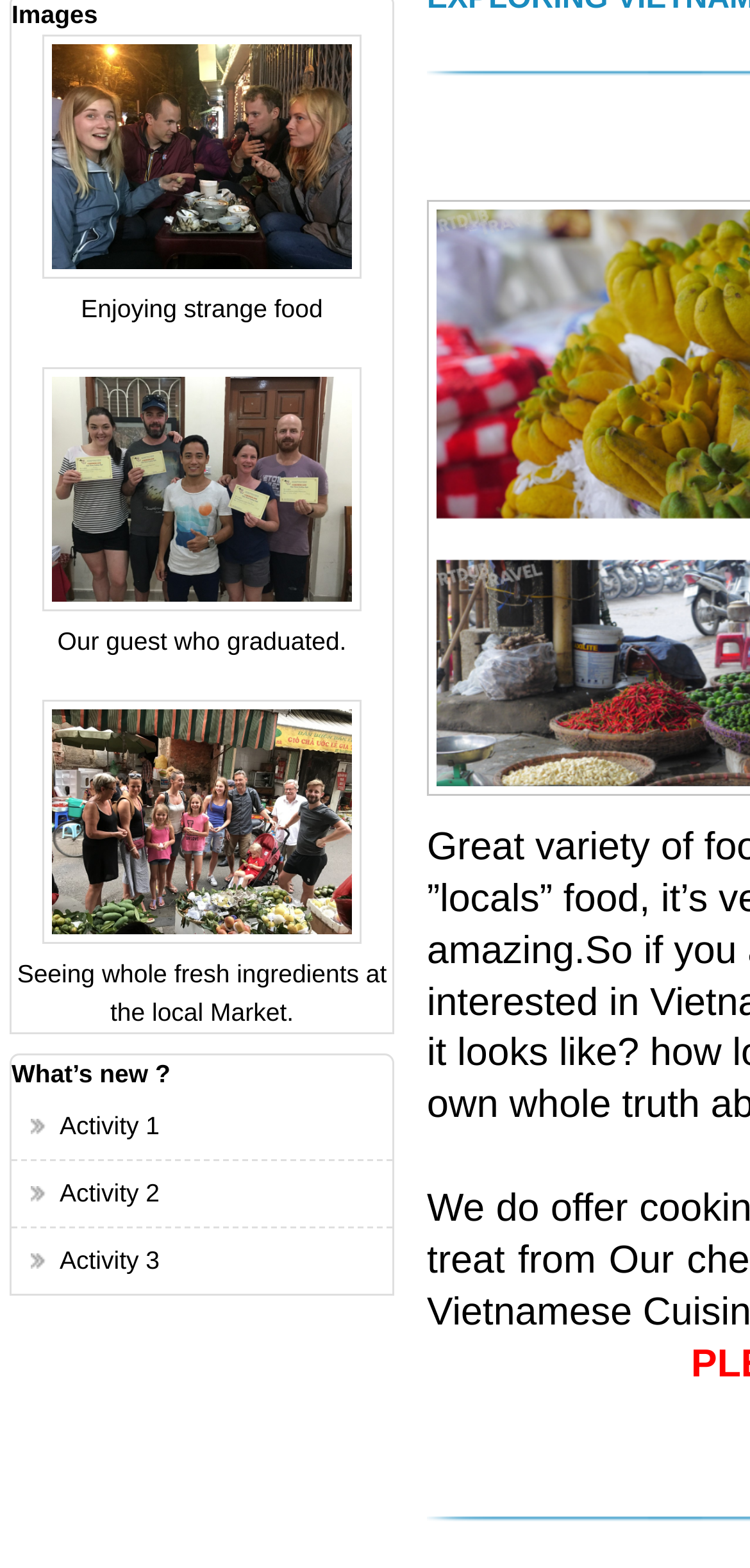Please give the bounding box coordinates of the area that should be clicked to fulfill the following instruction: "Click on the link to learn about food tour during the day time.". The coordinates should be in the format of four float numbers from 0 to 1, i.e., [left, top, right, bottom].

[0.047, 0.4, 0.492, 0.418]